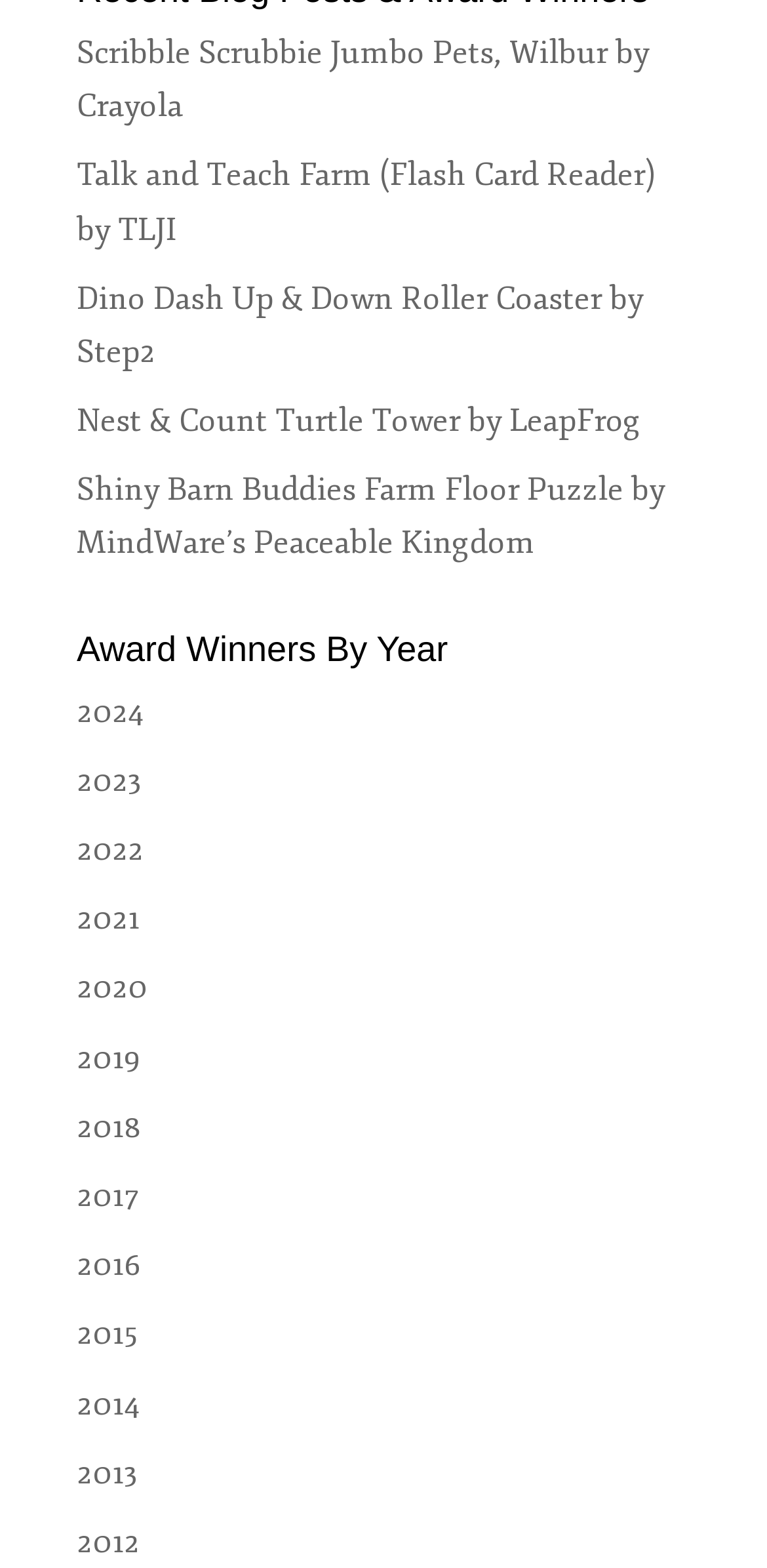What is the vertical position of 'Nest & Count Turtle Tower' relative to 'Shiny Barn Buddies Farm Floor Puzzle'?
Please interpret the details in the image and answer the question thoroughly.

The webpage lists several products, and their vertical positions can be determined by comparing their y1 and y2 coordinates. 'Nest & Count Turtle Tower' has a y2 coordinate of 0.281, which is less than the y1 coordinate of 'Shiny Barn Buddies Farm Floor Puzzle' (0.3), indicating that 'Nest & Count Turtle Tower' is above 'Shiny Barn Buddies Farm Floor Puzzle'.